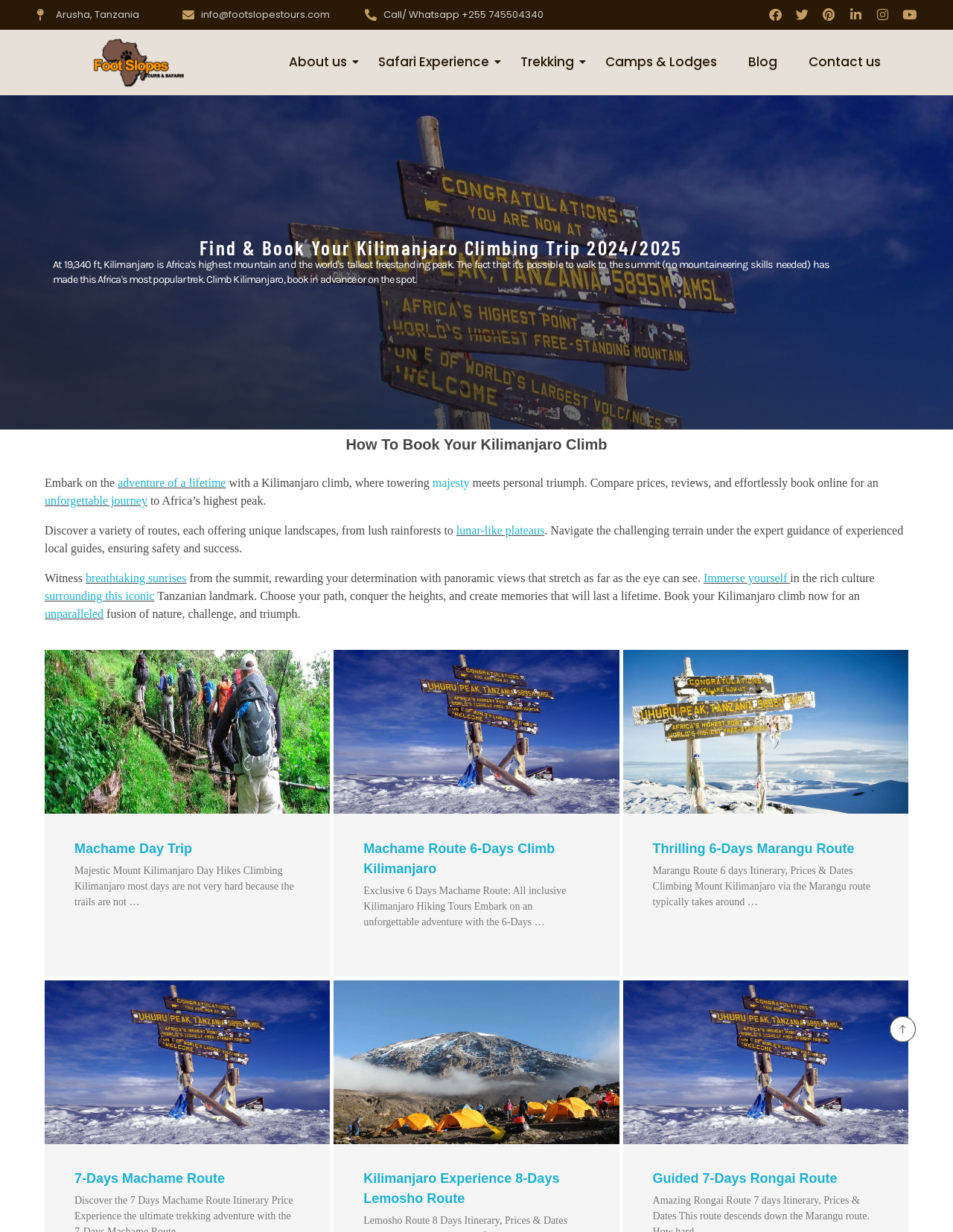Please identify the bounding box coordinates of the element's region that I should click in order to complete the following instruction: "Enter your name". The bounding box coordinates consist of four float numbers between 0 and 1, i.e., [left, top, right, bottom].

None